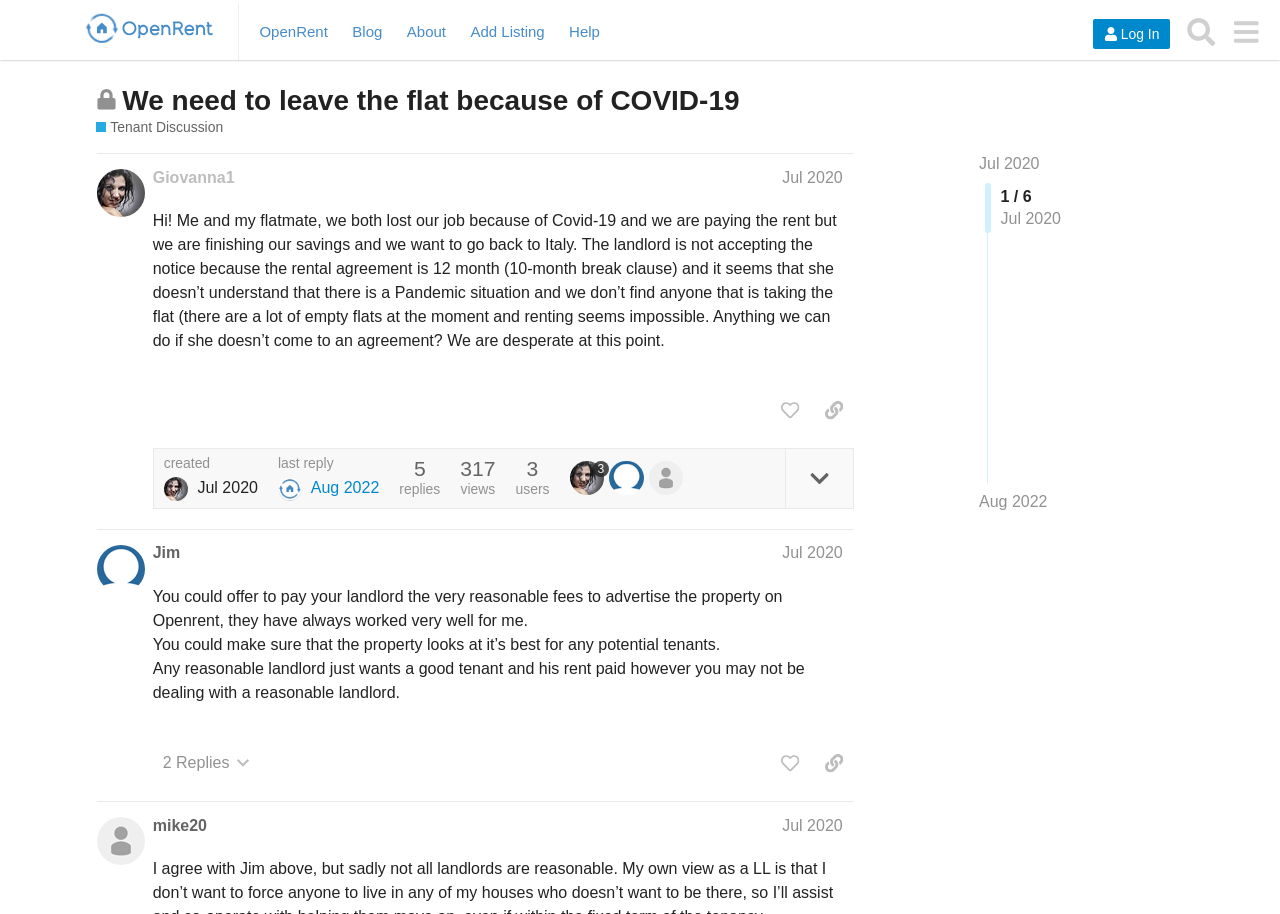What is the current status of this topic?
Refer to the image and offer an in-depth and detailed answer to the question.

By looking at the heading 'This topic is closed; it no longer accepts new replies We need to leave the flat because of COVID-19', it is clear that the current status of this topic is closed, meaning it no longer accepts new replies.